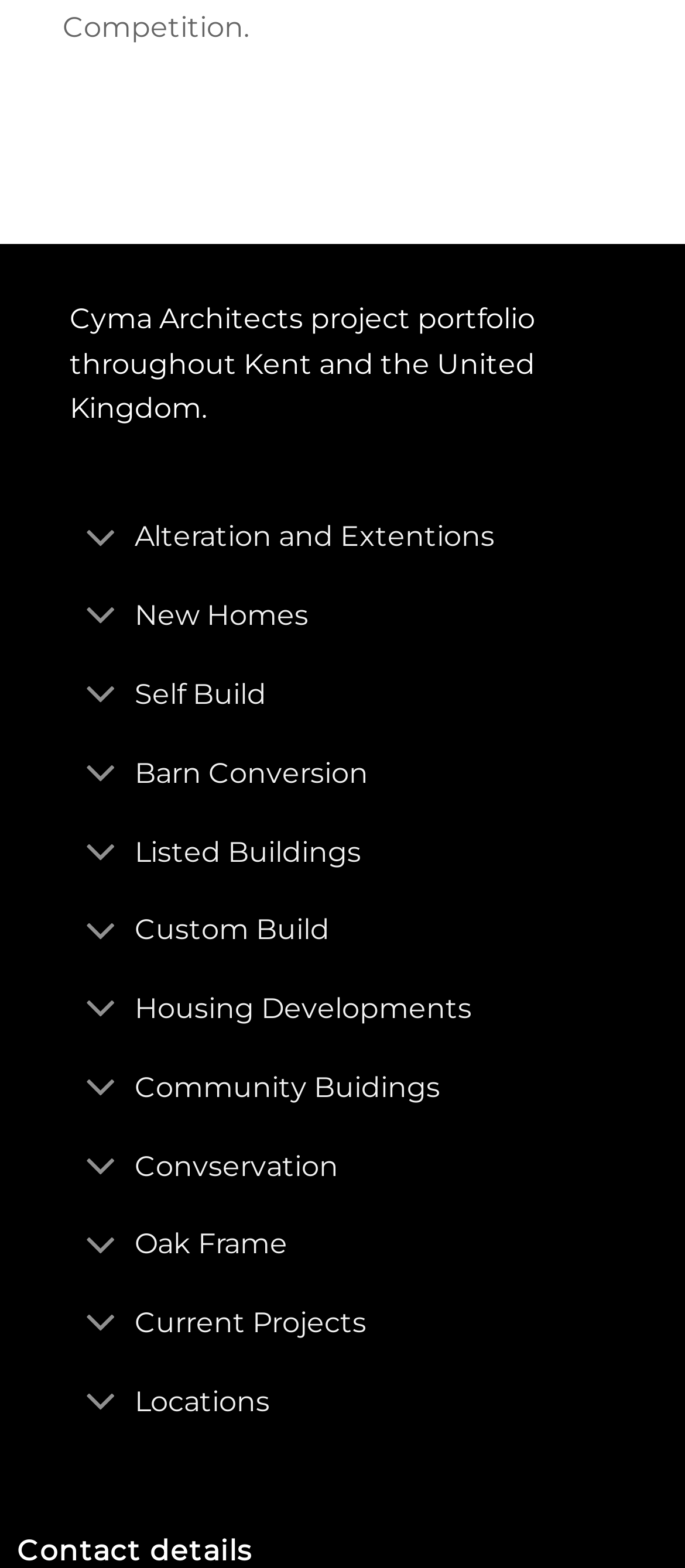How many project categories are listed on the webpage?
Based on the screenshot, respond with a single word or phrase.

12